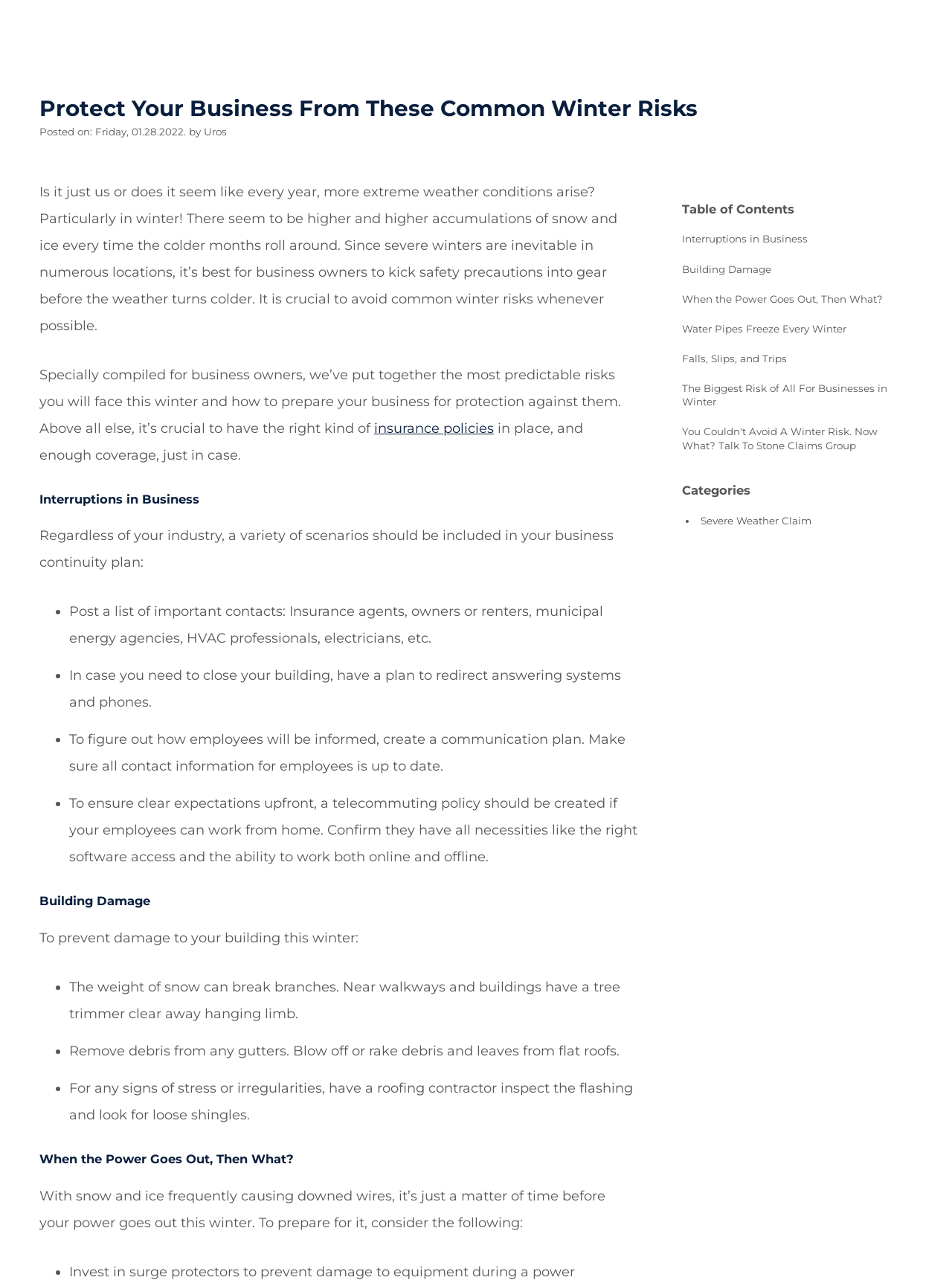Describe all the key features and sections of the webpage thoroughly.

This webpage is about protecting businesses from common winter risks. At the top, there are 14 links to different categories, including condominium associations, multi-family buildings, restaurants, and more. Below these links, there is a heading that reads "Protect Your Business From These Common Winter Risks" followed by a time stamp and a brief introduction to the importance of preparing for extreme weather conditions.

The main content of the webpage is divided into sections, each addressing a specific winter risk. The first section, "Interruptions in Business," discusses the importance of having a business continuity plan in place, including having a list of important contacts, a plan to redirect answering systems and phones, and a communication plan for employees.

The second section, "Building Damage," provides tips on how to prevent damage to buildings during the winter, such as trimming tree branches, clearing gutters, and inspecting roofs for signs of stress or irregularities.

The third section, "When the Power Goes Out, Then What?," discusses the importance of being prepared for power outages, which are common during winter storms.

On the right side of the webpage, there is a table of contents with links to each of the sections, as well as a list of categories, including severe weather claims.

Throughout the webpage, there are headings, paragraphs of text, and bullet points that provide information and tips on how to protect businesses from common winter risks.